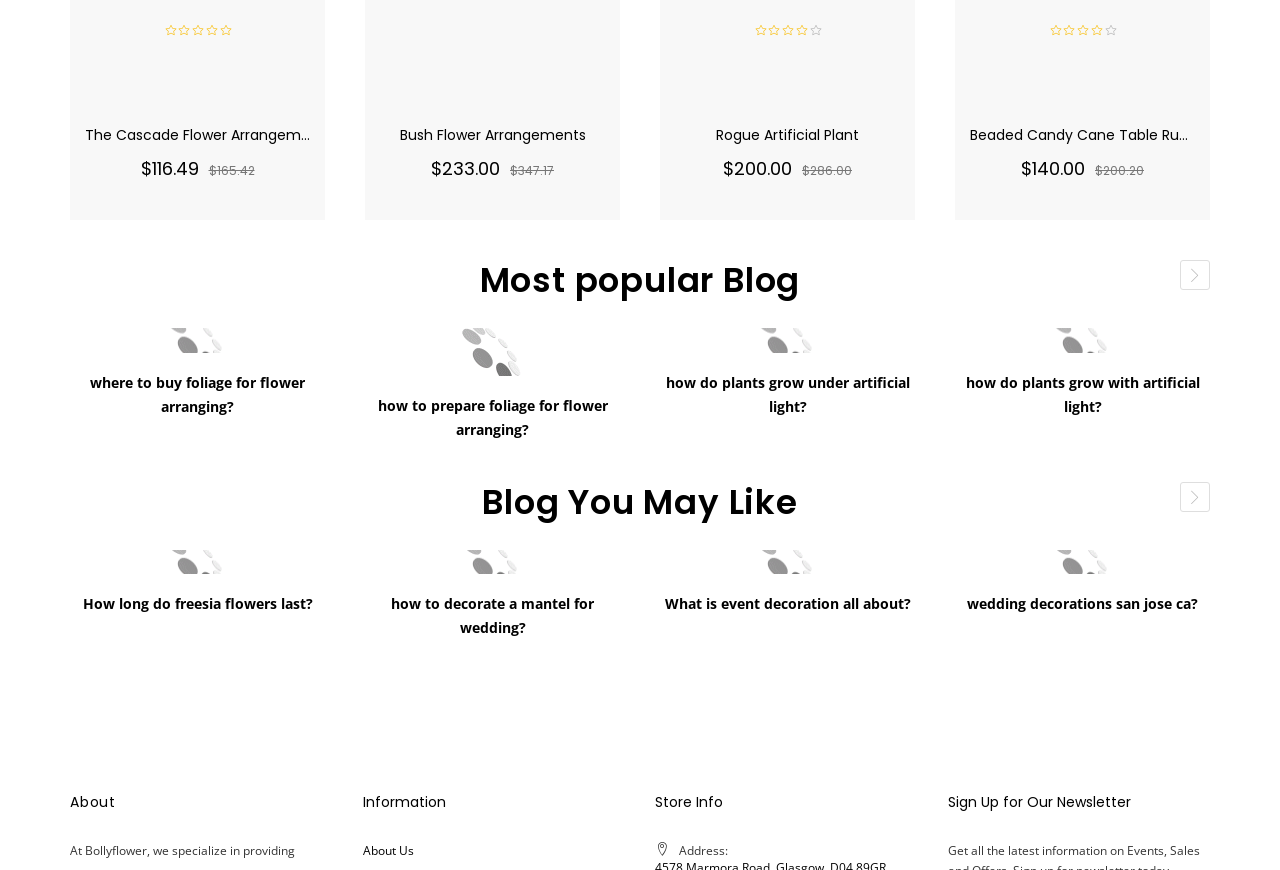Locate the bounding box coordinates of the UI element described by: "The Cascade Flower Arrangement". The bounding box coordinates should consist of four float numbers between 0 and 1, i.e., [left, top, right, bottom].

[0.066, 0.144, 0.254, 0.167]